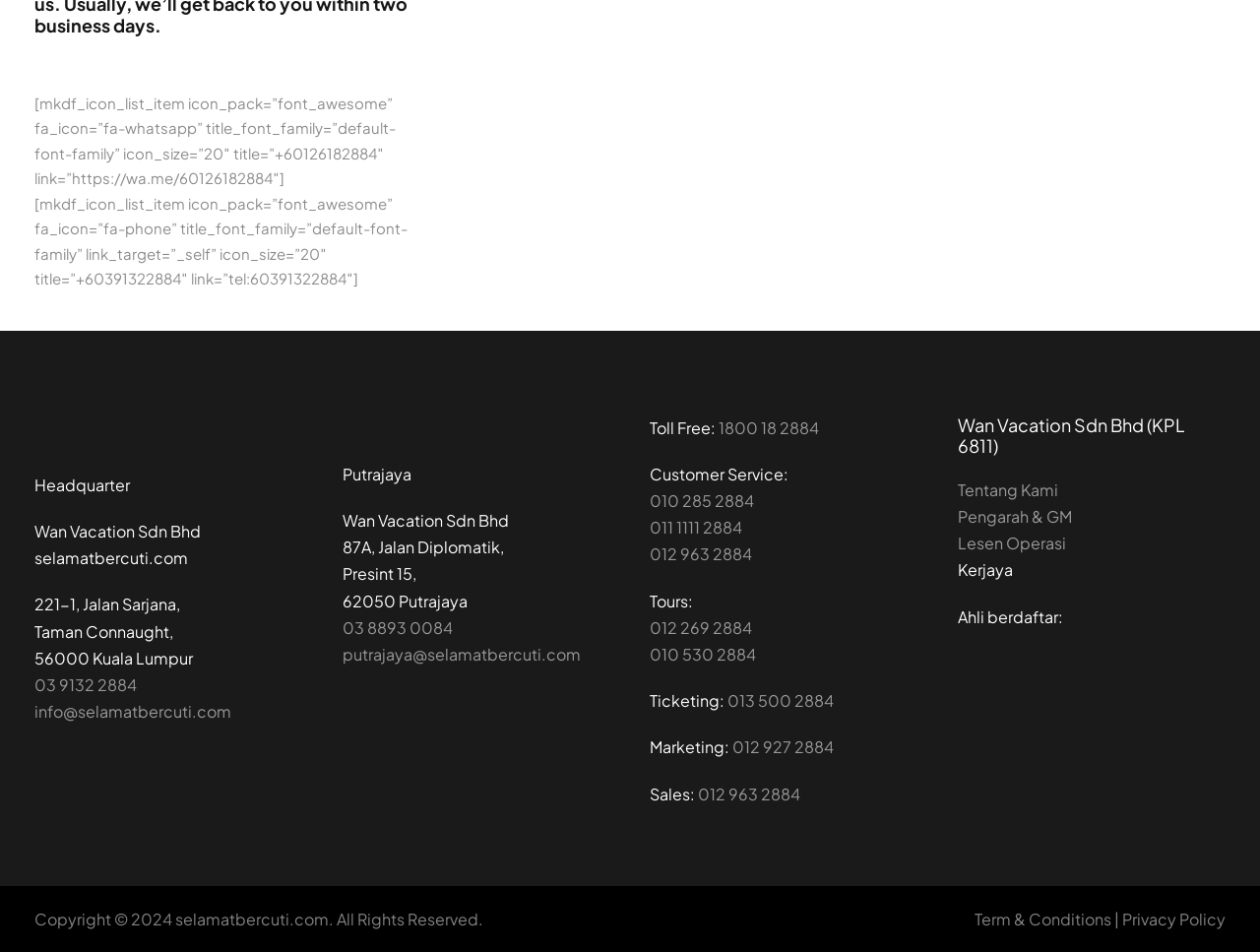Please identify the bounding box coordinates of the element's region that I should click in order to complete the following instruction: "View 'DEVICE DOCTOR PRO CRACK 6.1 + LICENSE KEY [2023] UPDATED' article". The bounding box coordinates consist of four float numbers between 0 and 1, i.e., [left, top, right, bottom].

None